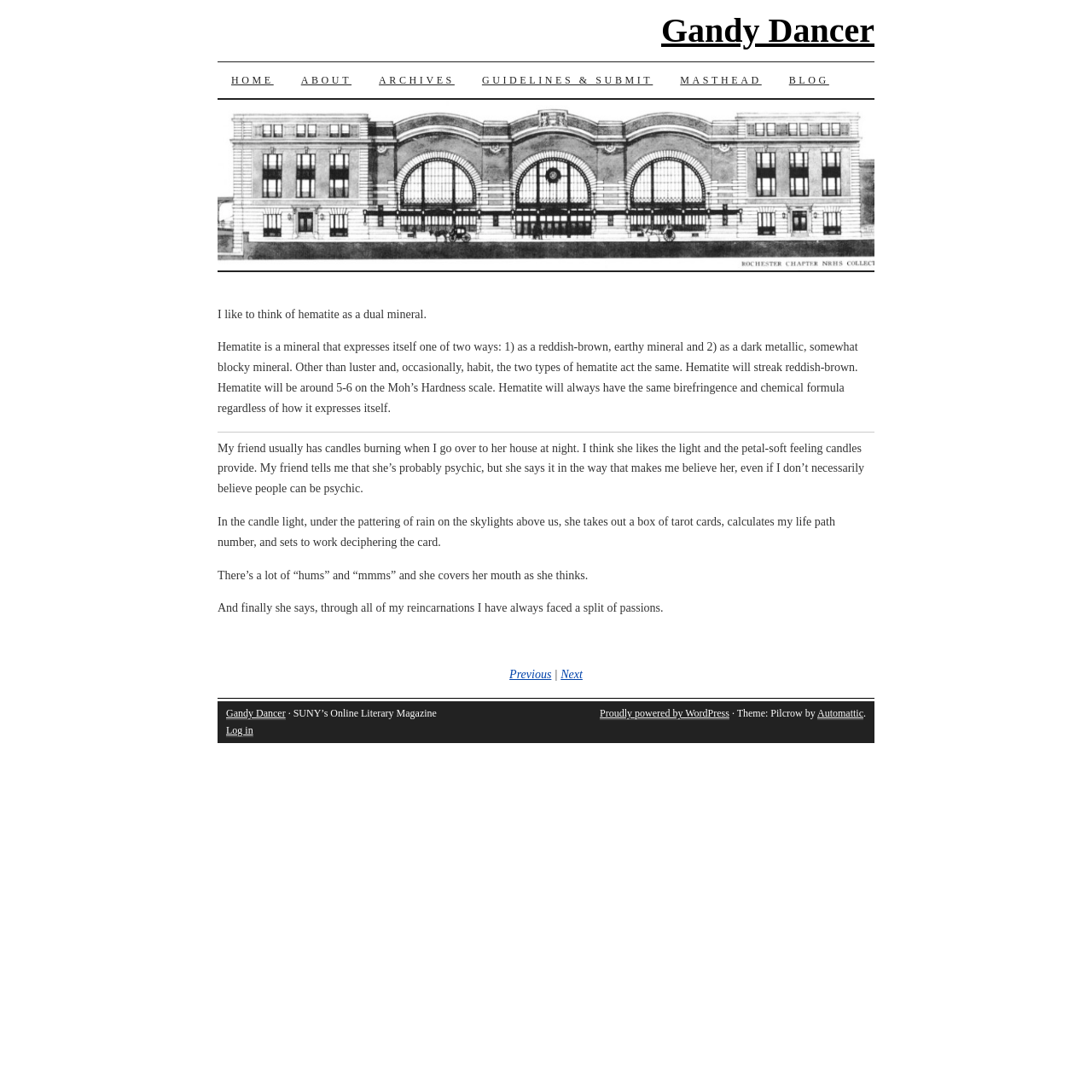Using the given description, provide the bounding box coordinates formatted as (top-left x, top-left y, bottom-right x, bottom-right y), with all values being floating point numbers between 0 and 1. Description: Guidelines & Submit

[0.429, 0.057, 0.61, 0.09]